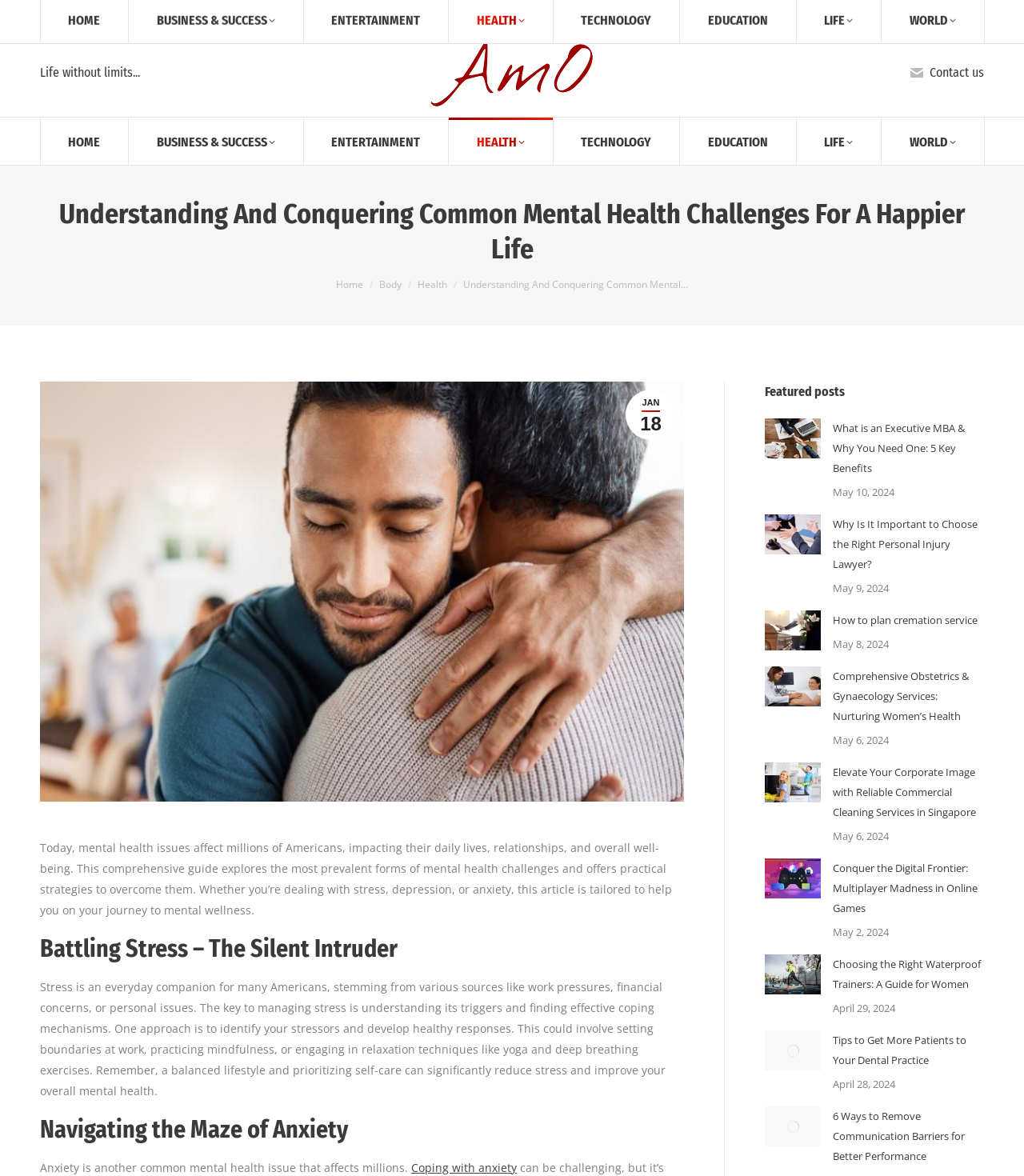Please specify the bounding box coordinates of the area that should be clicked to accomplish the following instruction: "Go to the top of the page". The coordinates should consist of four float numbers between 0 and 1, i.e., [left, top, right, bottom].

[0.961, 0.837, 0.992, 0.864]